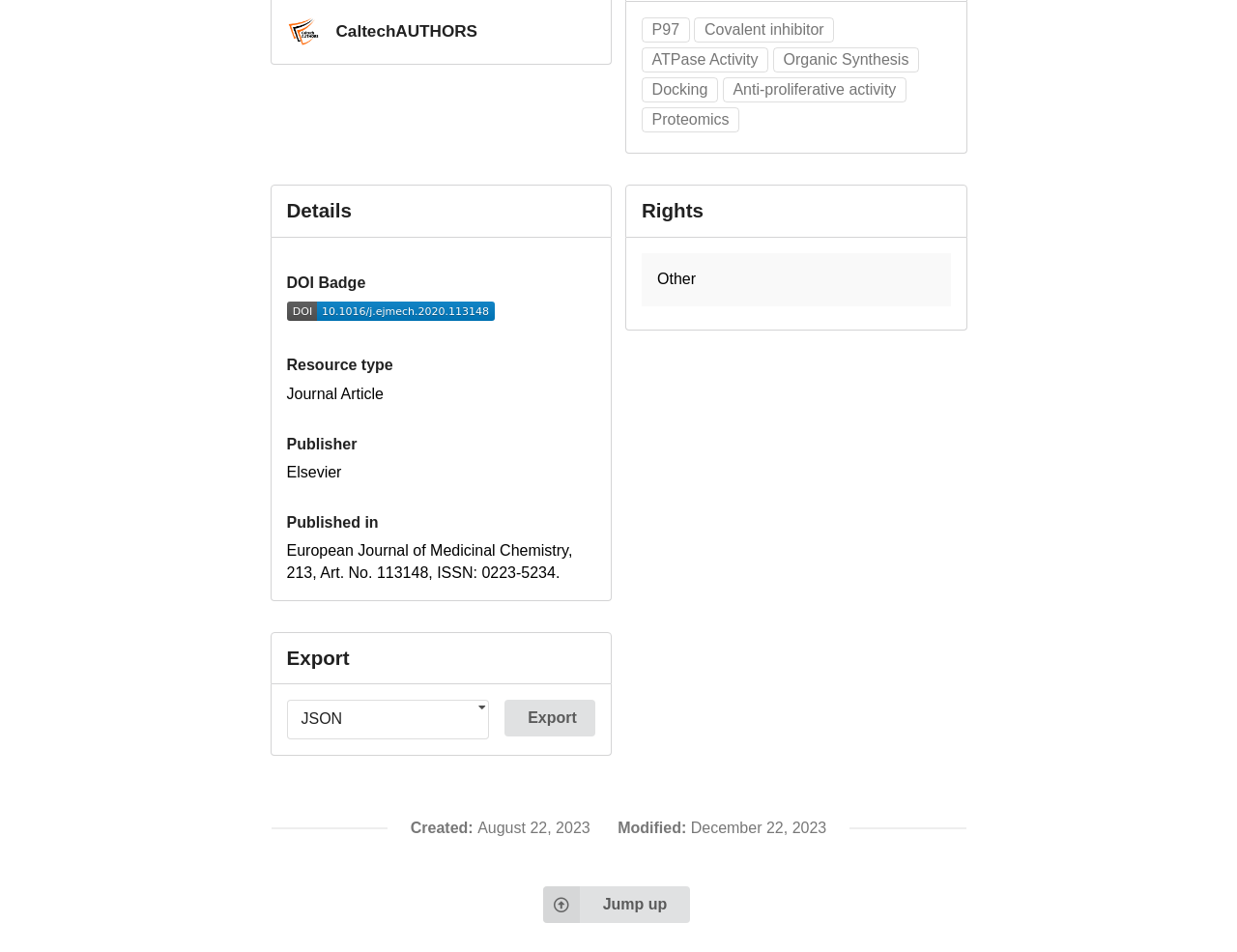Determine the bounding box coordinates of the element's region needed to click to follow the instruction: "Export the selection". Provide these coordinates as four float numbers between 0 and 1, formatted as [left, top, right, bottom].

[0.408, 0.735, 0.481, 0.774]